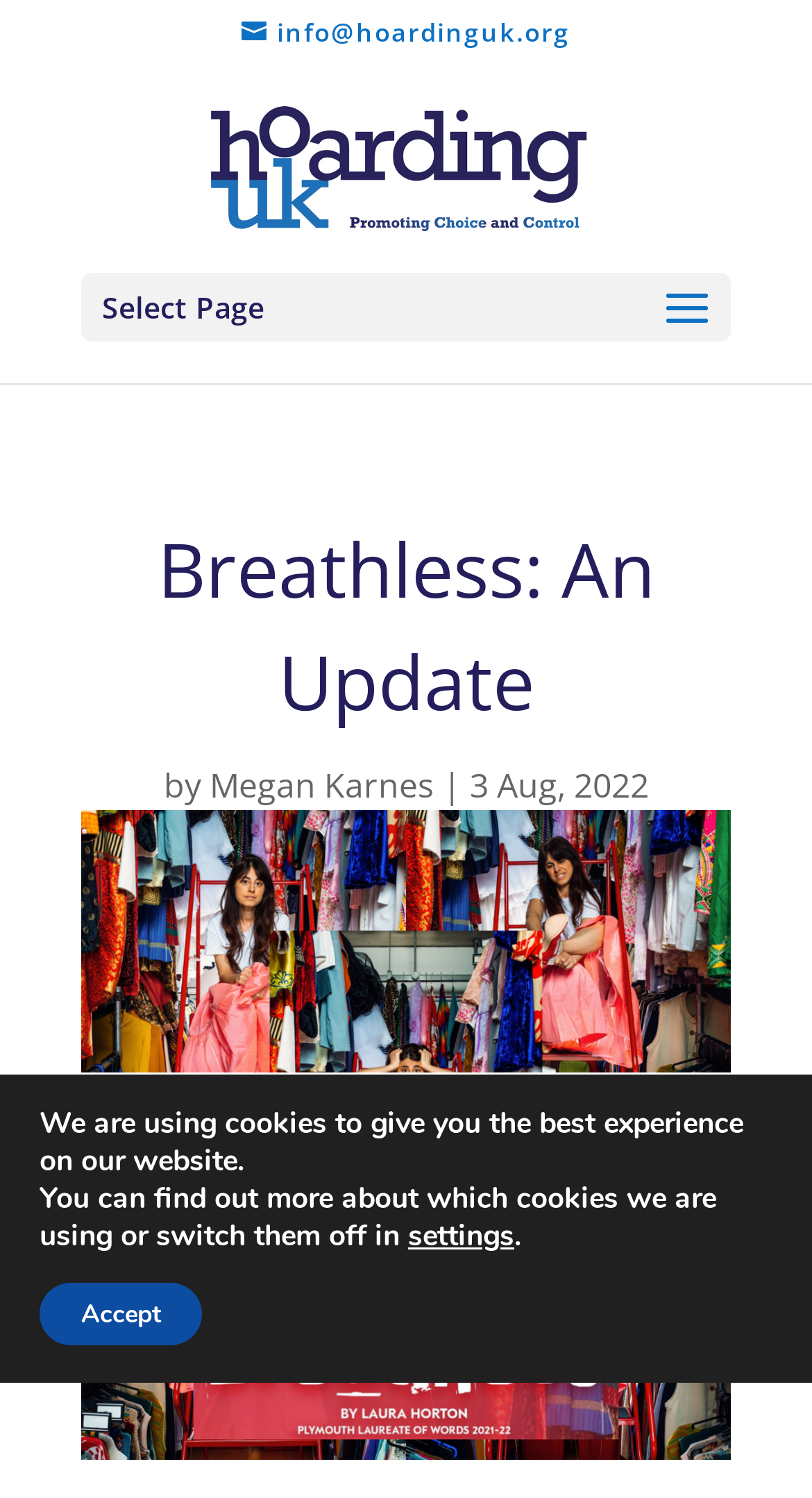Find the UI element described as: "Accept" and predict its bounding box coordinates. Ensure the coordinates are four float numbers between 0 and 1, [left, top, right, bottom].

[0.049, 0.856, 0.249, 0.898]